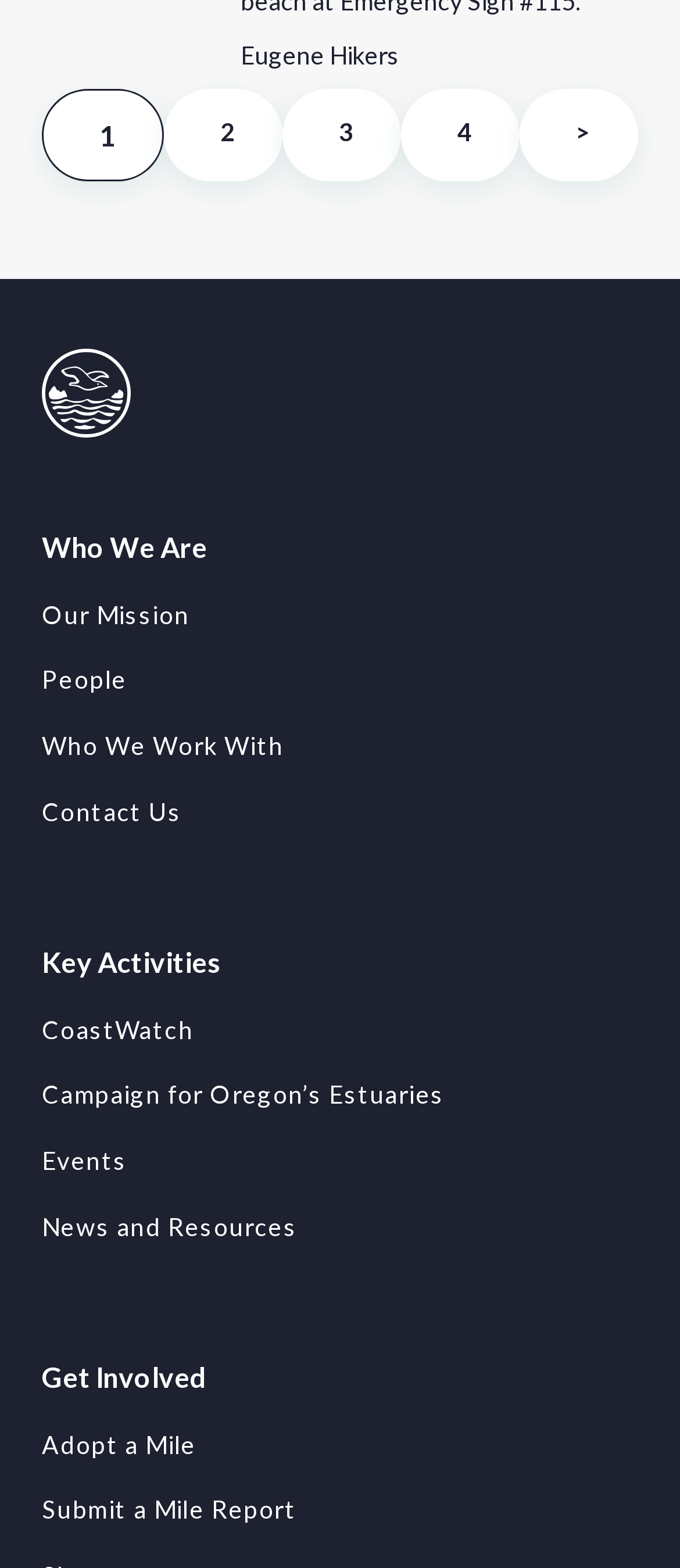Identify the bounding box for the UI element specified in this description: "Campaign for Oregon’s Estuaries". The coordinates must be four float numbers between 0 and 1, formatted as [left, top, right, bottom].

[0.062, 0.689, 0.653, 0.708]